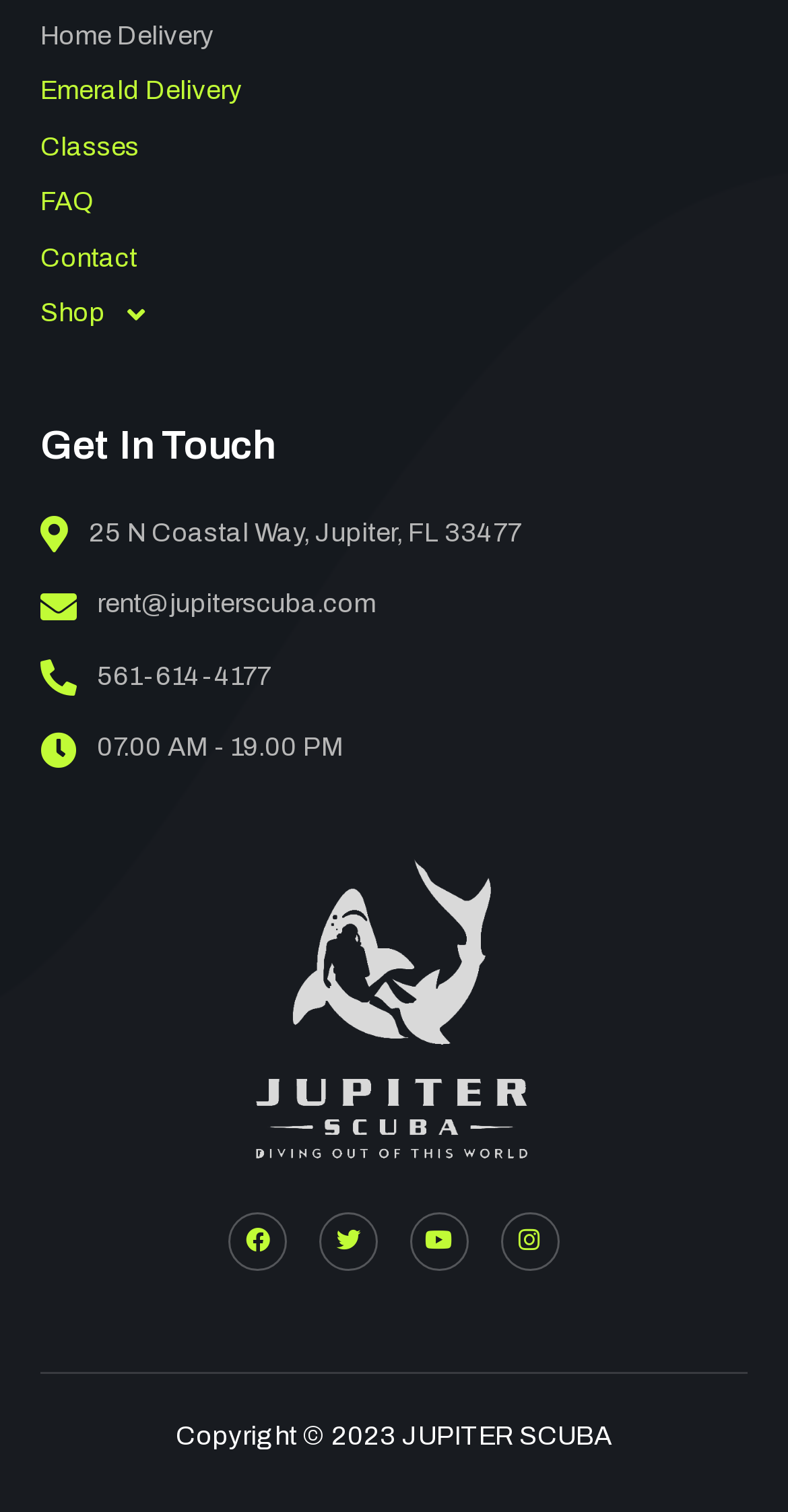Locate the bounding box coordinates of the element you need to click to accomplish the task described by this instruction: "Visit Classes".

[0.051, 0.08, 0.949, 0.117]